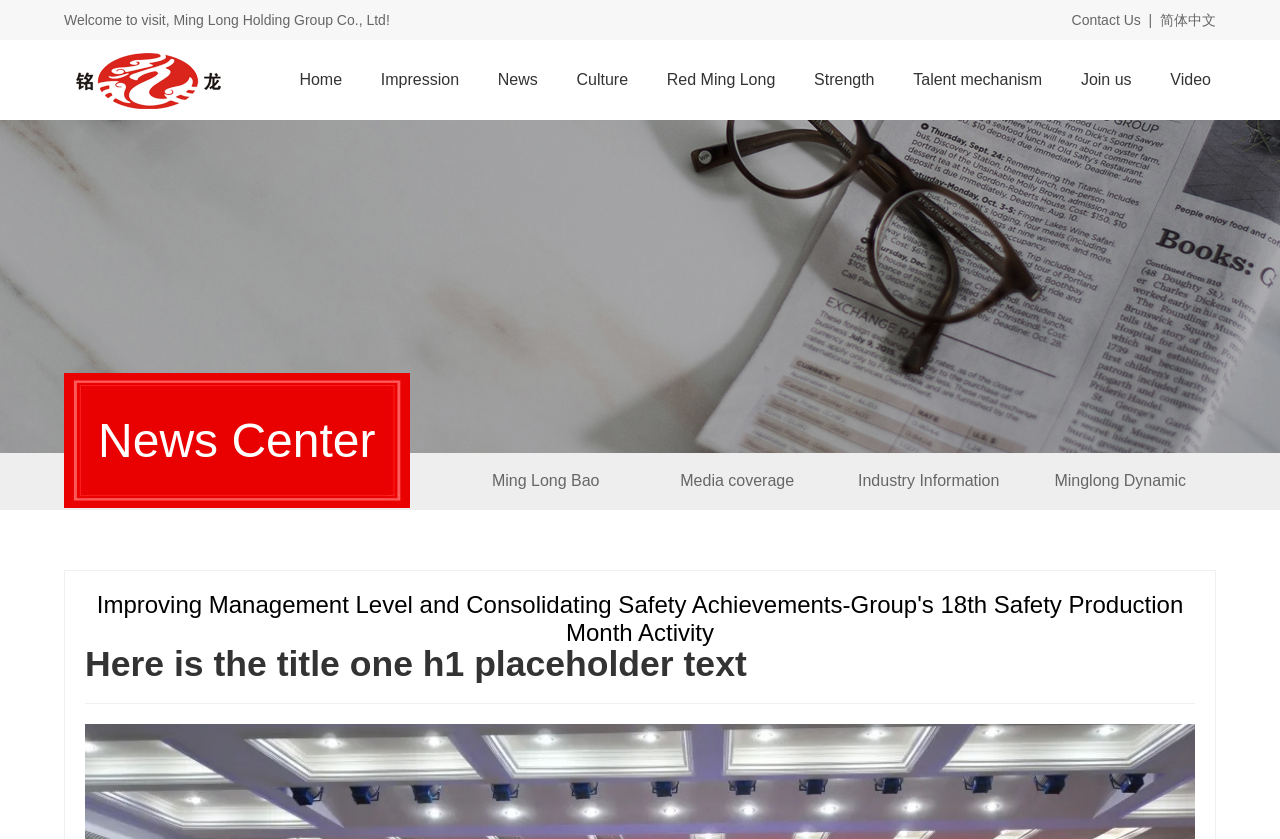Identify the bounding box coordinates of the area that should be clicked in order to complete the given instruction: "Visit Home page". The bounding box coordinates should be four float numbers between 0 and 1, i.e., [left, top, right, bottom].

[0.234, 0.072, 0.267, 0.119]